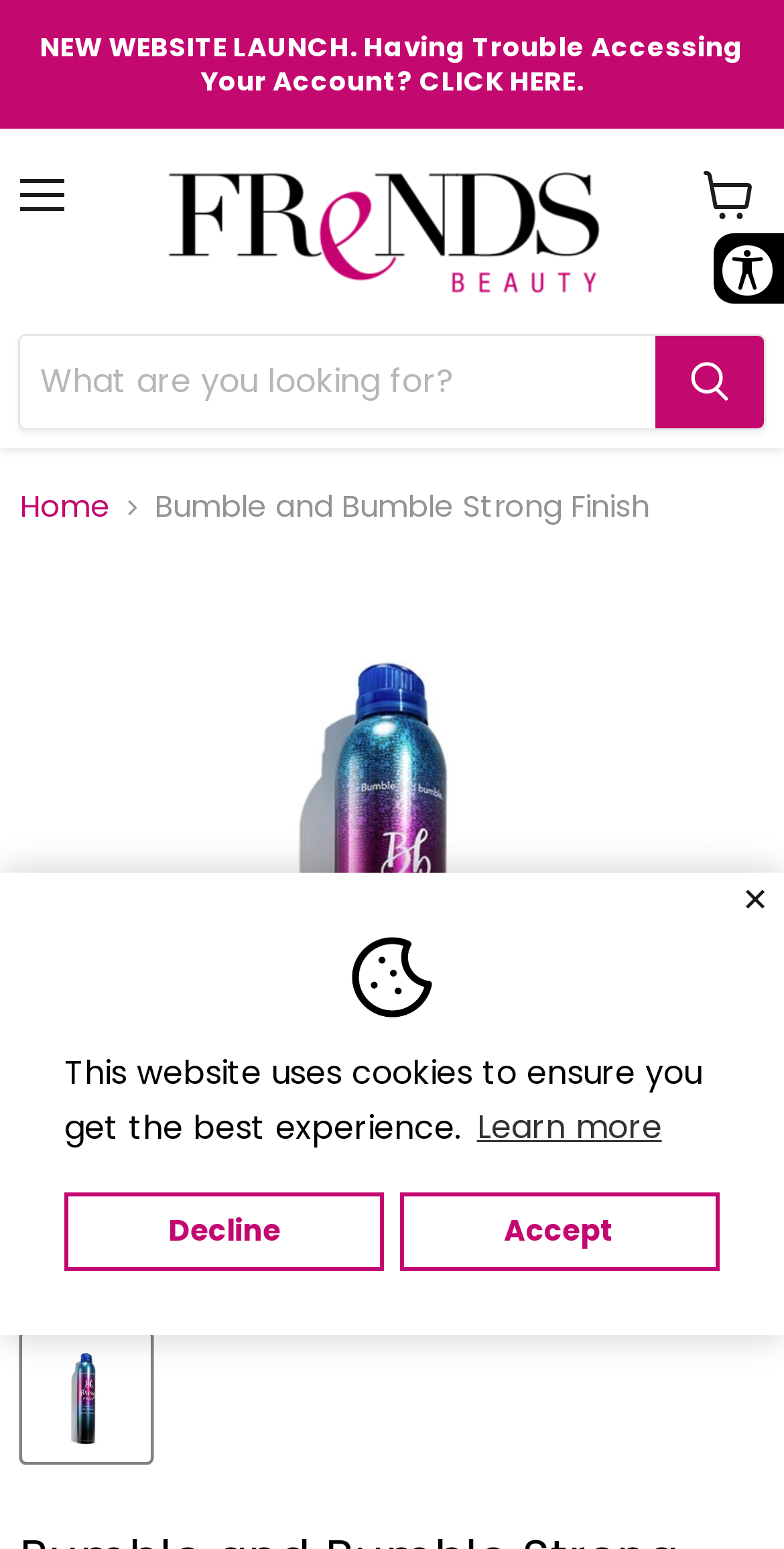Identify the headline of the webpage and generate its text content.

Bumble and Bumble Strong Finish